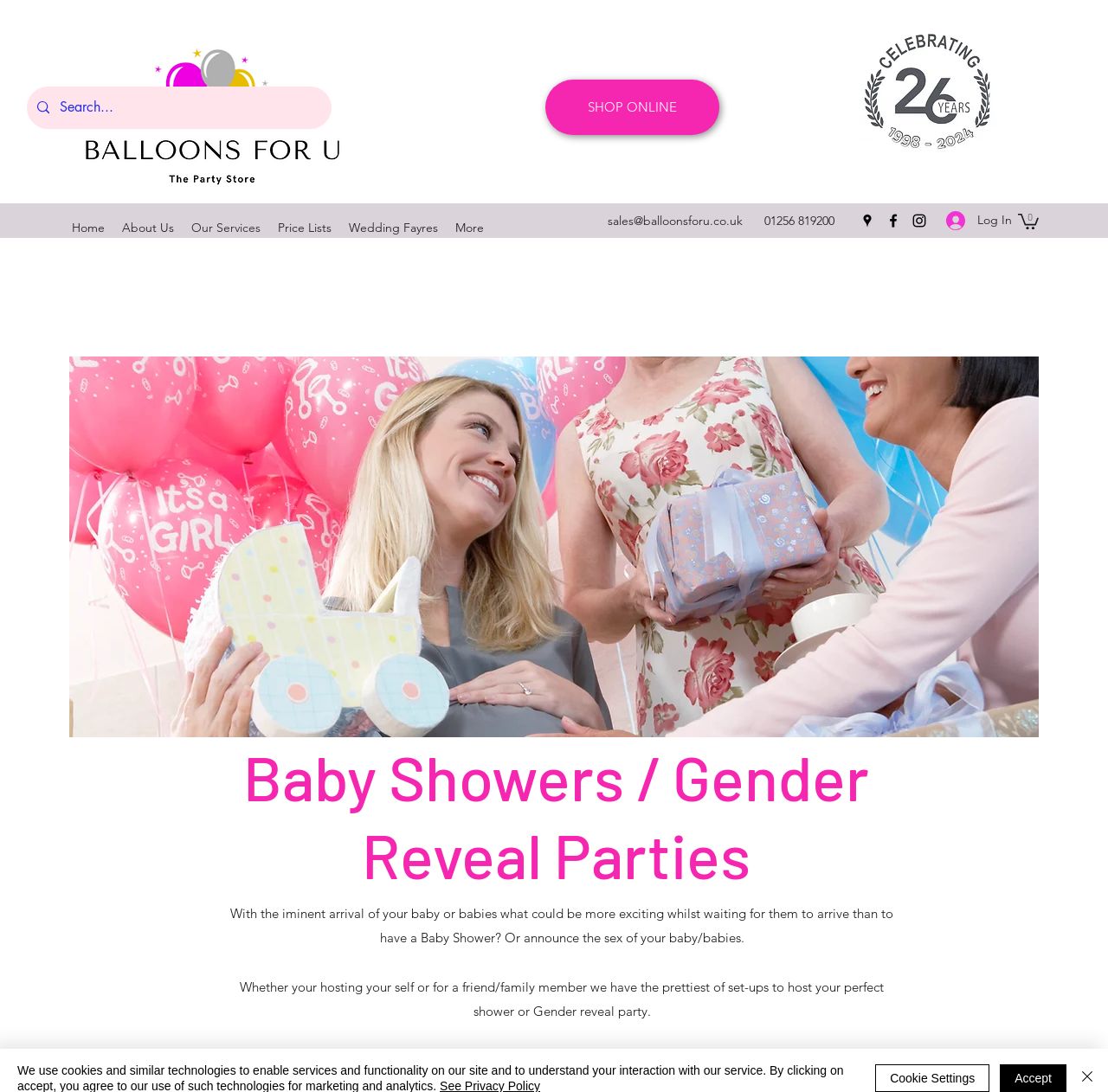Determine the coordinates of the bounding box that should be clicked to complete the instruction: "View the shopping cart". The coordinates should be represented by four float numbers between 0 and 1: [left, top, right, bottom].

[0.919, 0.194, 0.938, 0.21]